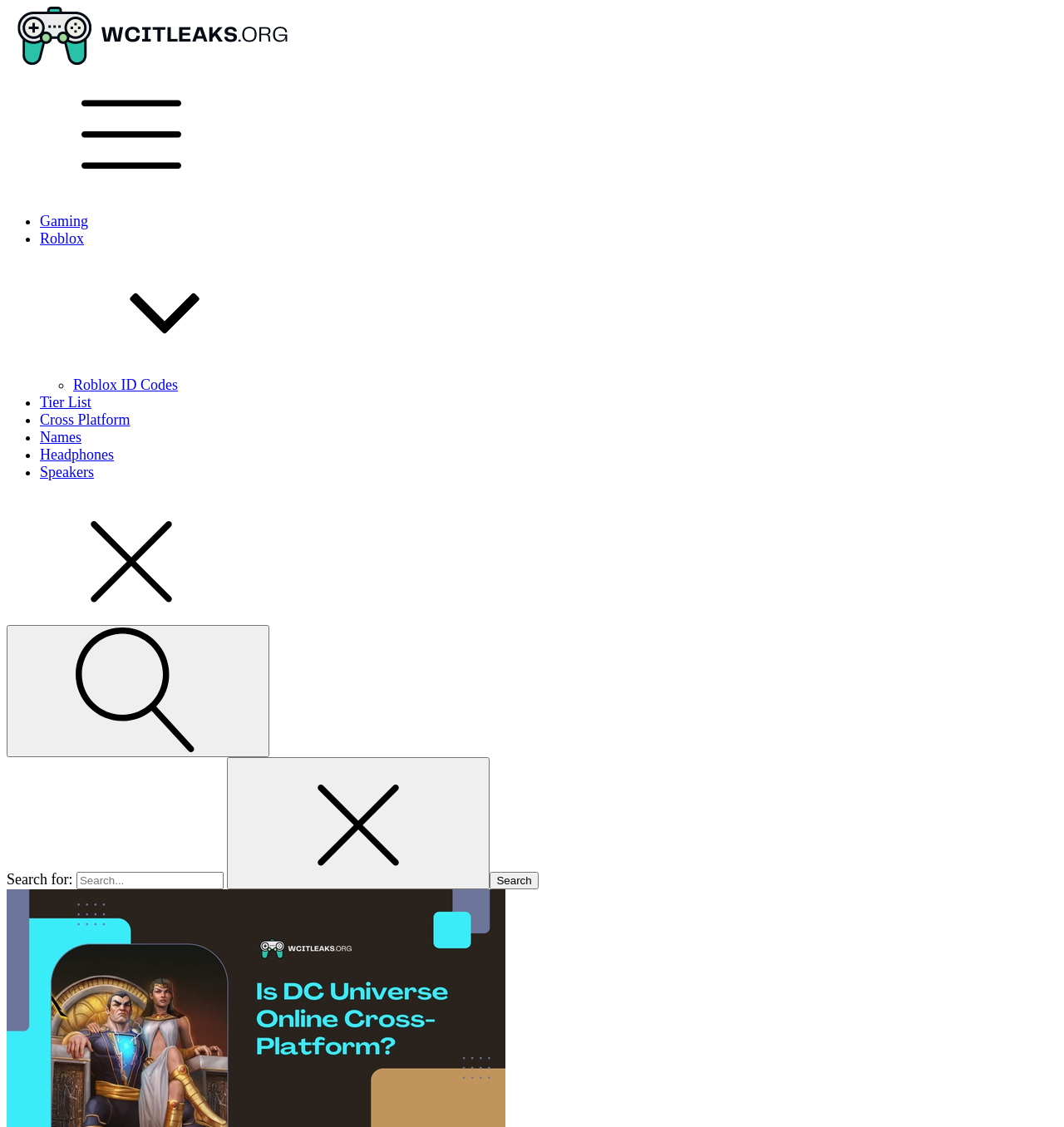Given the webpage screenshot and the description, determine the bounding box coordinates (top-left x, top-left y, bottom-right x, bottom-right y) that define the location of the UI element matching this description: Cross Platform

[0.038, 0.365, 0.994, 0.381]